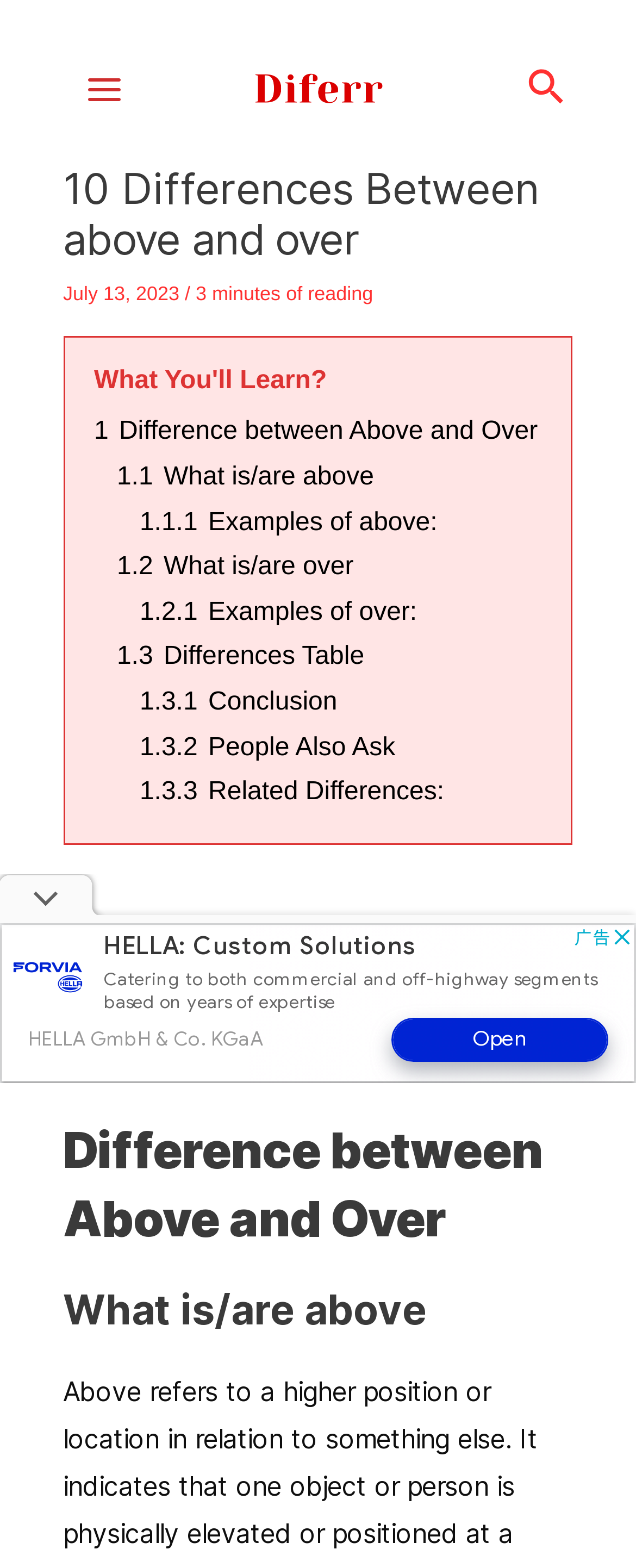Predict the bounding box coordinates of the UI element that matches this description: "Main Menu". The coordinates should be in the format [left, top, right, bottom] with each value between 0 and 1.

[0.103, 0.032, 0.226, 0.082]